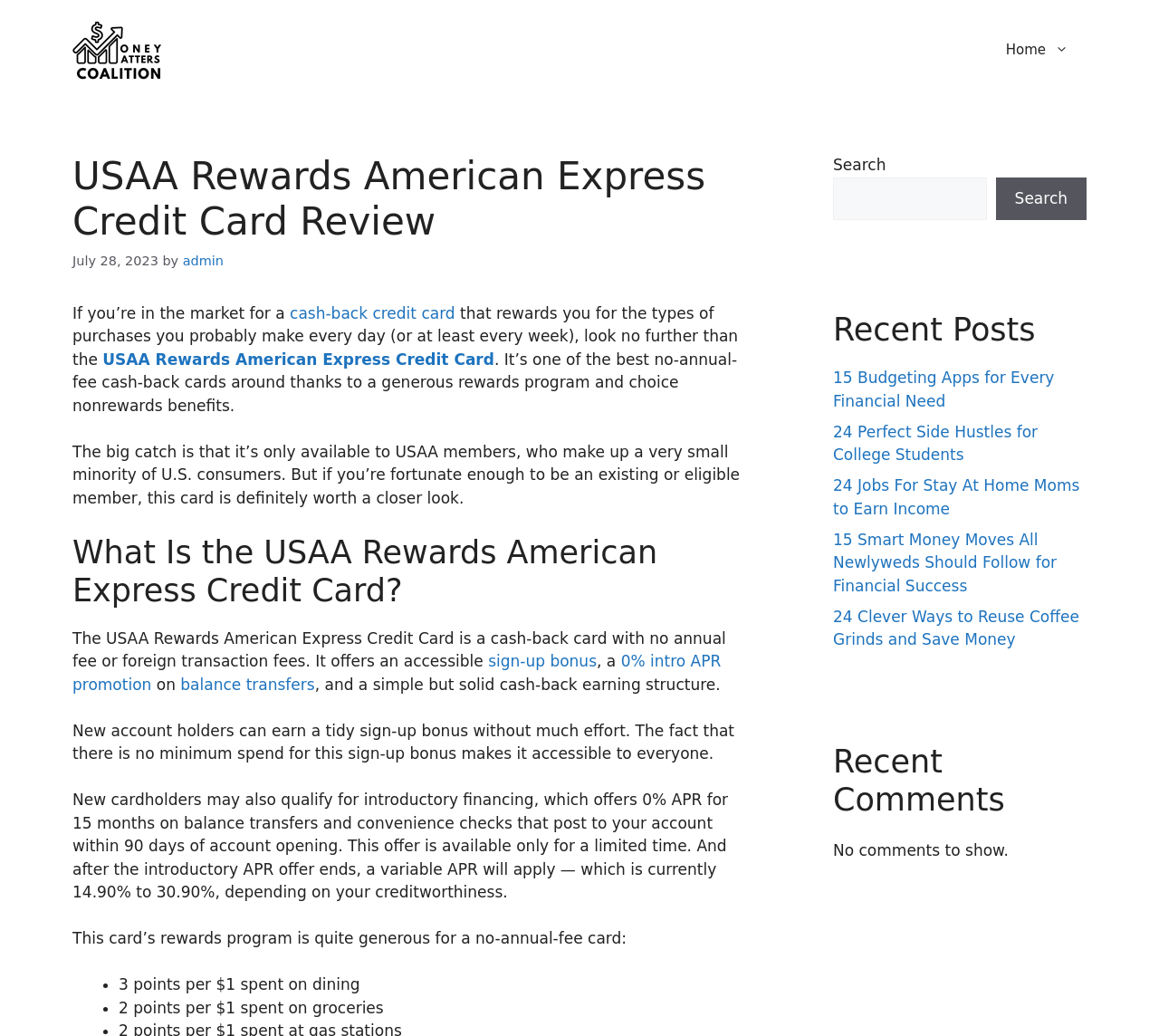Given the element description, predict the bounding box coordinates in the format (top-left x, top-left y, bottom-right x, bottom-right y). Make sure all values are between 0 and 1. Here is the element description: rare cow waltham abbey

None